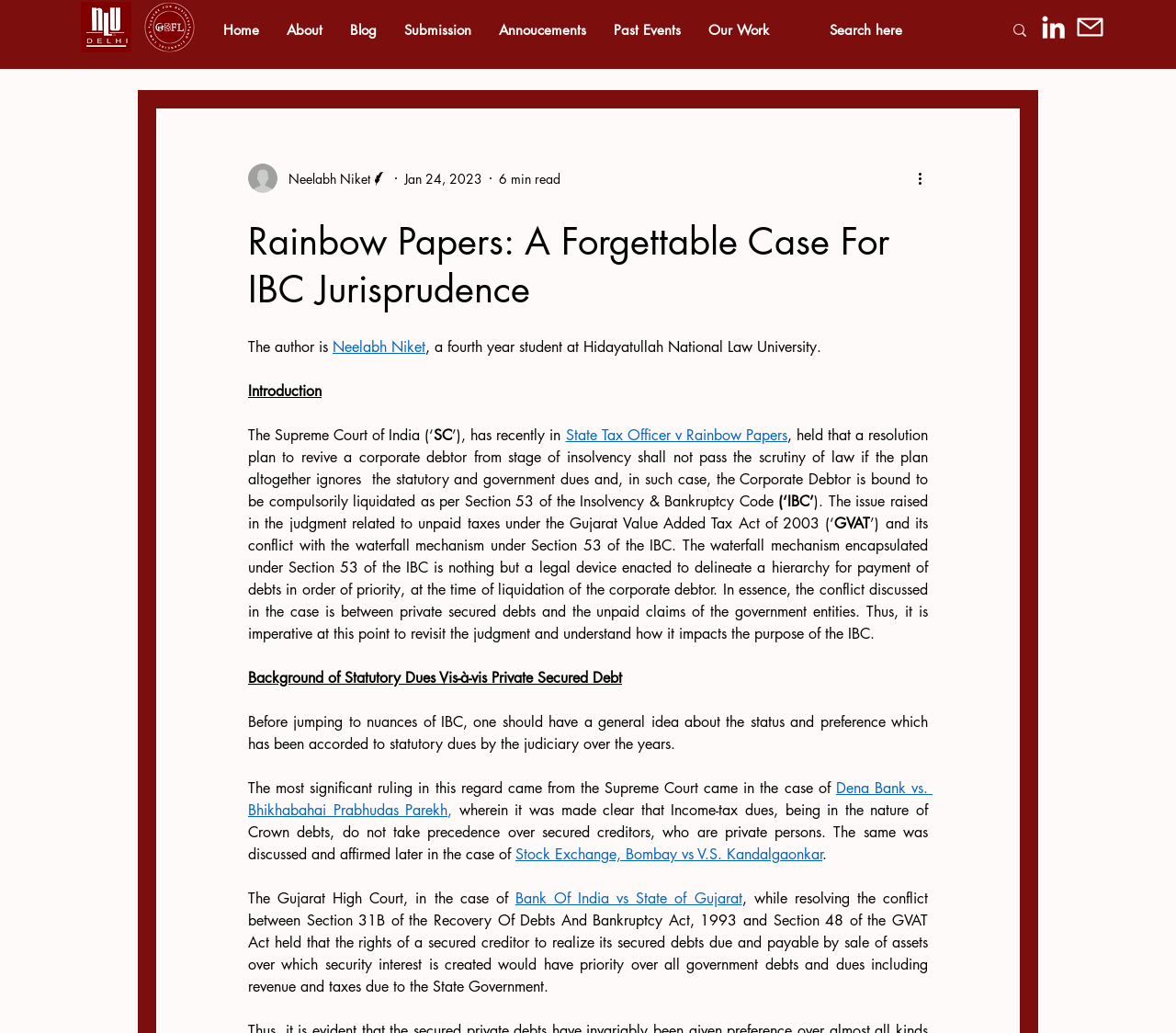Please provide a comprehensive response to the question based on the details in the image: What is the name of the court mentioned in the article?

The article mentions 'The Supreme Court of India (‘SC’)' as the court that has recently held a judgment in the case of State Tax Officer v Rainbow Papers.